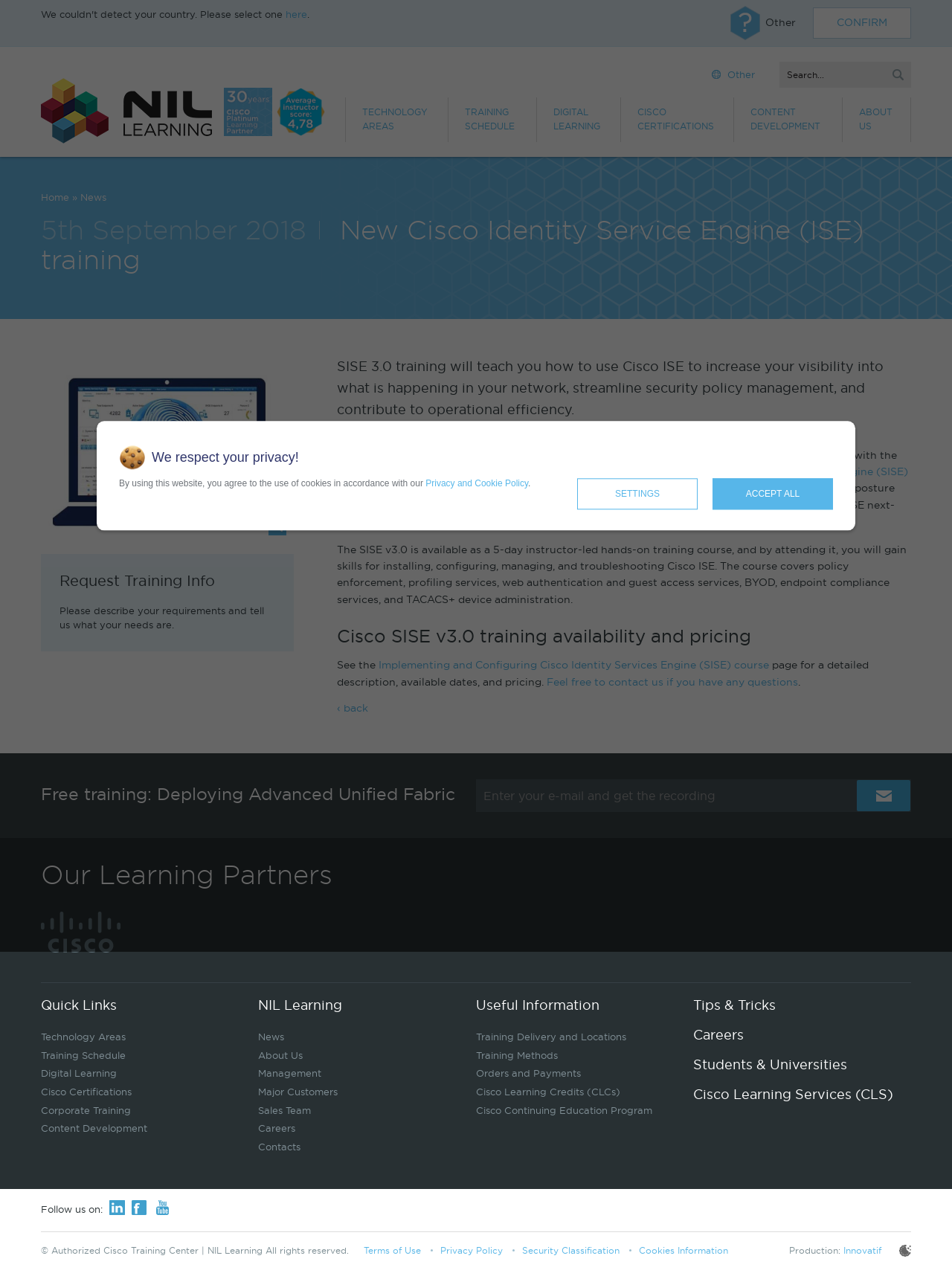Create a detailed narrative of the webpage’s visual and textual elements.

This webpage is about Cisco Identity Service Engine (ISE) training, specifically the SISE 3.0 training course. At the top, there is a link to "here" and a small image. Below that, there is a prominent link to "CONFIRM" and a heading with the title of the webpage. 

On the left side, there is a navigation menu with links to "TECHNOLOGY AREAS", "TRAINING SCHEDULE", "DIGITAL LEARNING", "CISCO CERTIFICATIONS", "CONTENT DEVELOPMENT", and "ABOUT US". 

The main content of the webpage is divided into sections. The first section describes the SISE 3.0 training course, which teaches users how to use Cisco ISE to increase network visibility, streamline security policy management, and contribute to operational efficiency. There is a link to "Request Training Info" and a paragraph of text describing the course.

Below that, there is a section about the course's availability and pricing, with a link to a detailed description and available dates. There is also a link to contact the provider if you have any questions.

Further down, there is a section promoting a free training course on "Deploying Advanced Unified Fabric", with a textbox to enter your email and get the recording. 

On the right side, there are several sections with links to "Our Learning Partners", "Quick Links", "NIL Learning", "Useful Information", "Tips & Tricks", "Careers", and "Students & Universities". These sections contain various links to related topics and resources.

Throughout the webpage, there are several images, including a logo for "30 years CISCO Platium Learning Partner" and an image with text "Average instructor score: 4,78". There is also a search box at the top right corner of the page.